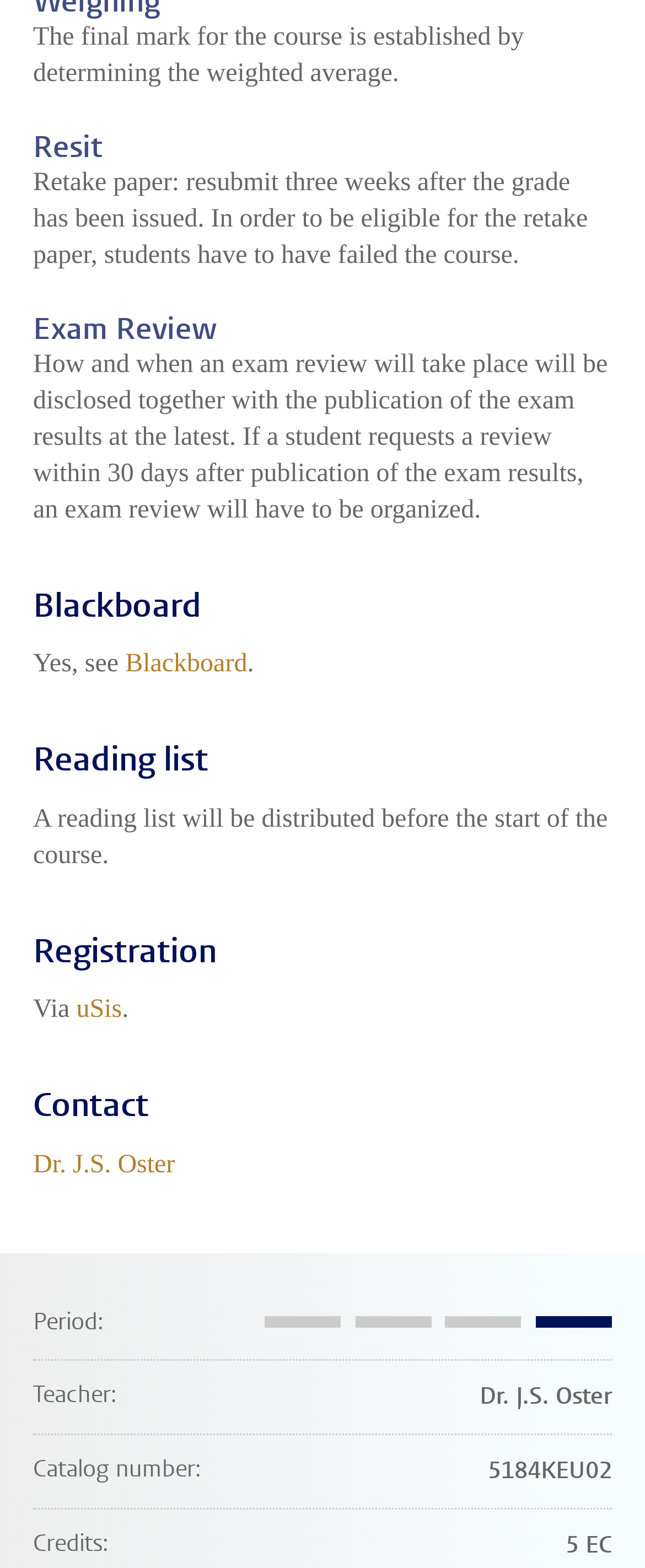Using the provided element description "Blackboard", determine the bounding box coordinates of the UI element.

[0.194, 0.414, 0.383, 0.432]